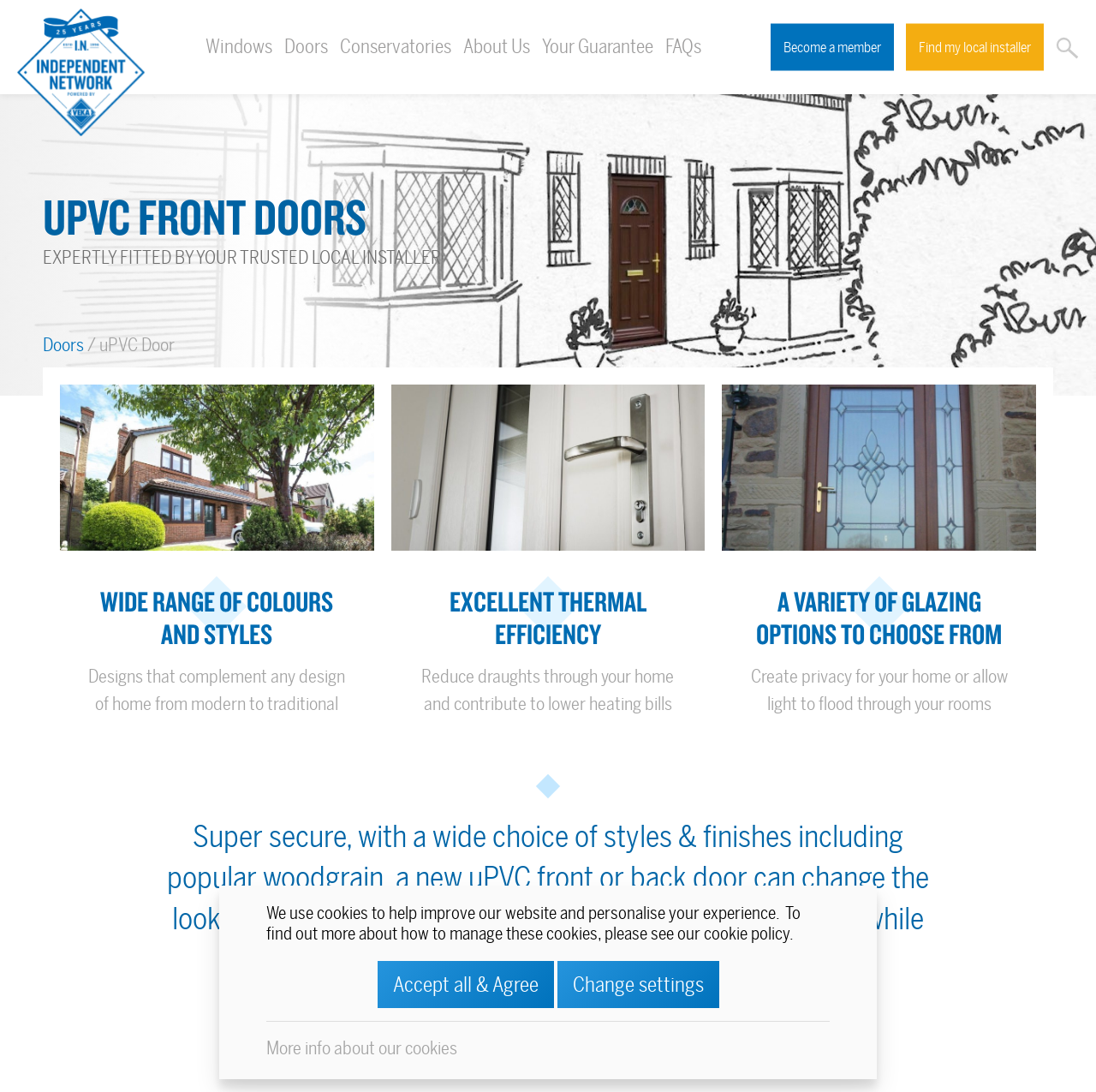What is the benefit of these doors in terms of energy bills?
Please describe in detail the information shown in the image to answer the question.

The webpage mentions that these doors can 'help reduce energy bills' due to their excellent thermal efficiency, which reduces draughts through the home.